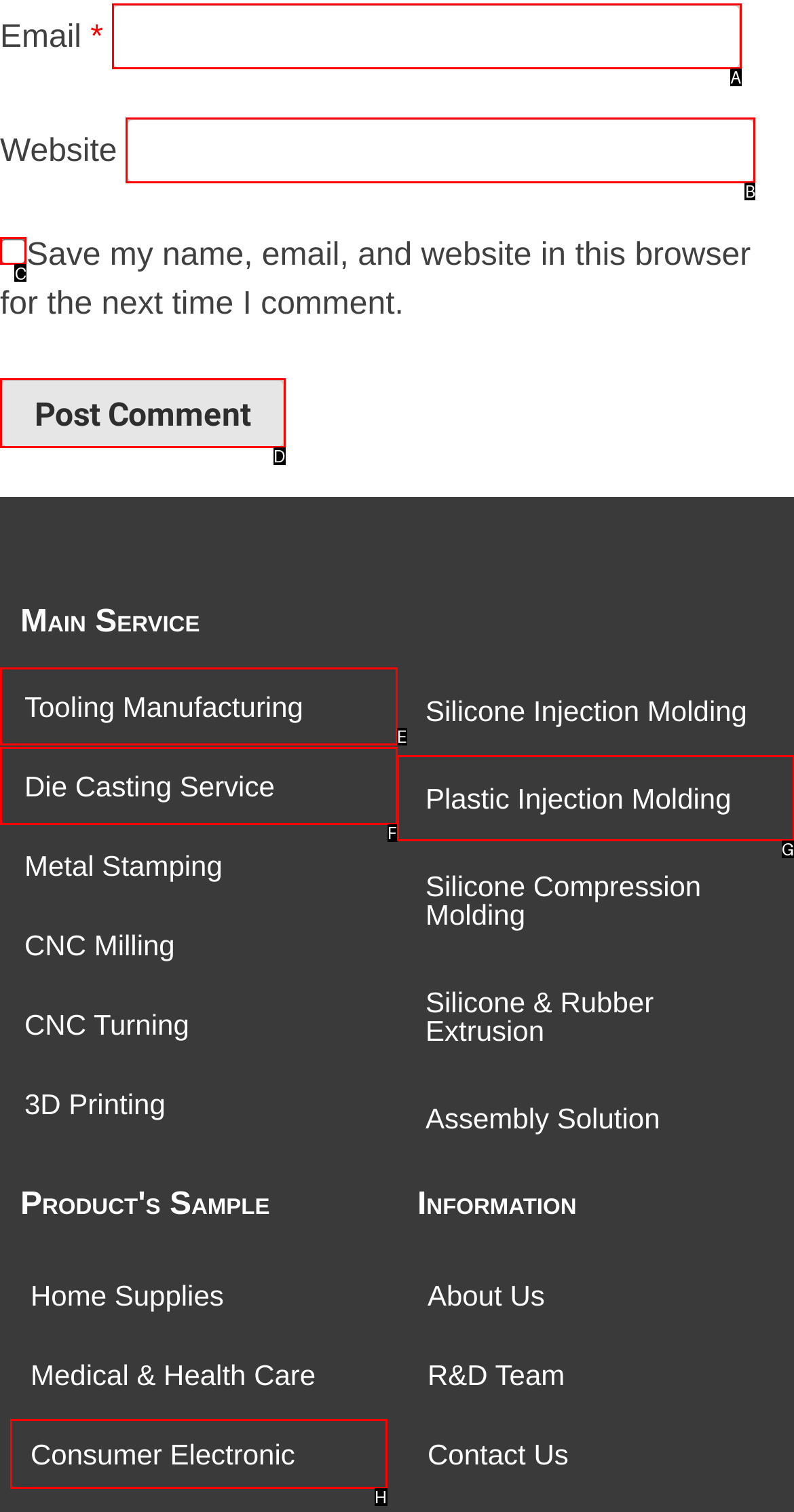To achieve the task: Check Save my name, email, and website in this browser for the next time I comment, which HTML element do you need to click?
Respond with the letter of the correct option from the given choices.

C